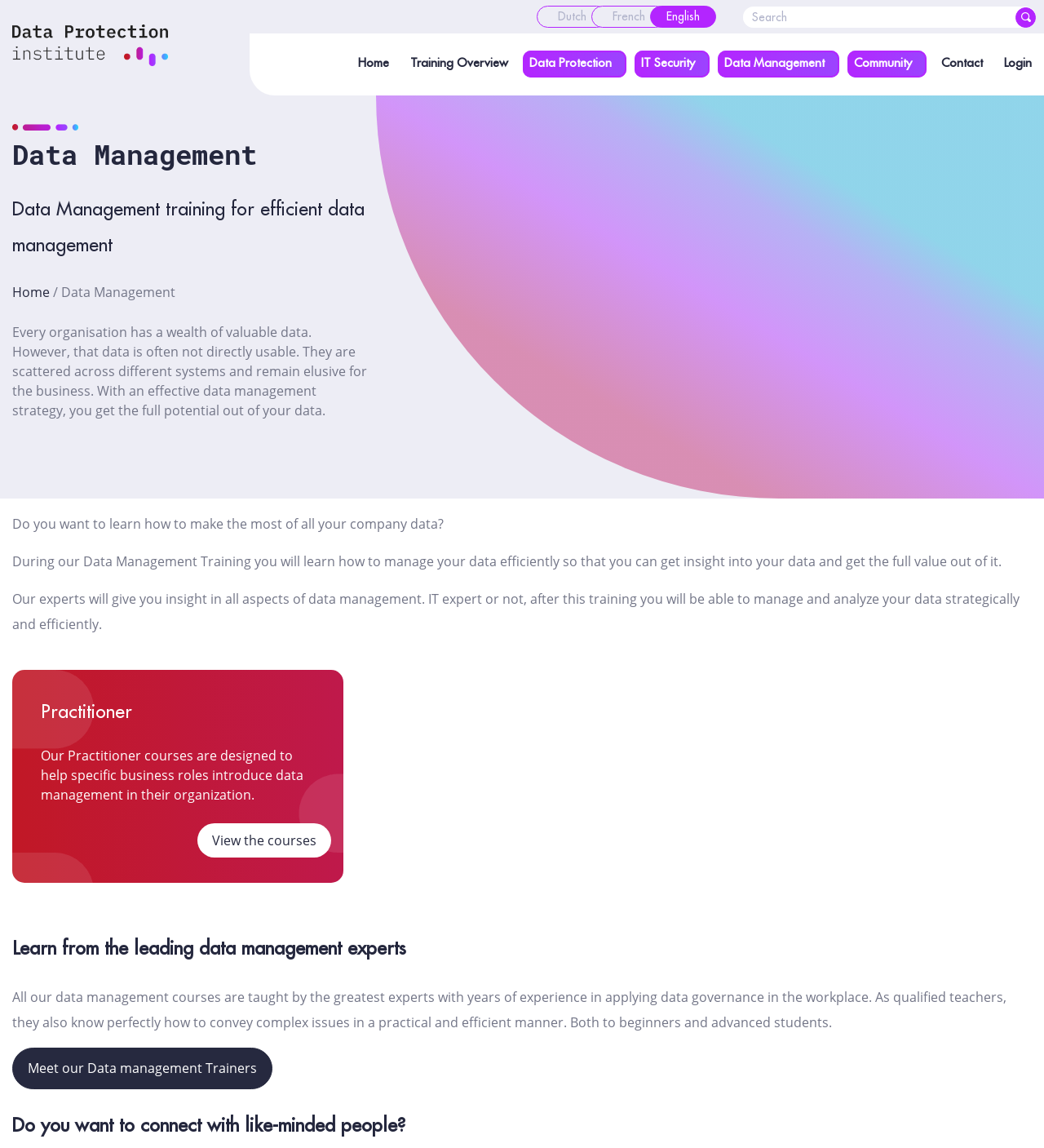What is the name of the institute?
Refer to the image and answer the question using a single word or phrase.

Data Protection Institute